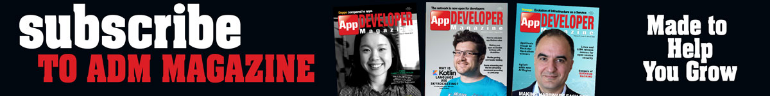What is the tagline of the magazine?
Could you answer the question with a detailed and thorough explanation?

The tagline of the magazine is 'Made to Help You Grow', which is displayed below the main text and emphasizes the magazine's commitment to supporting its readers in their professional development.